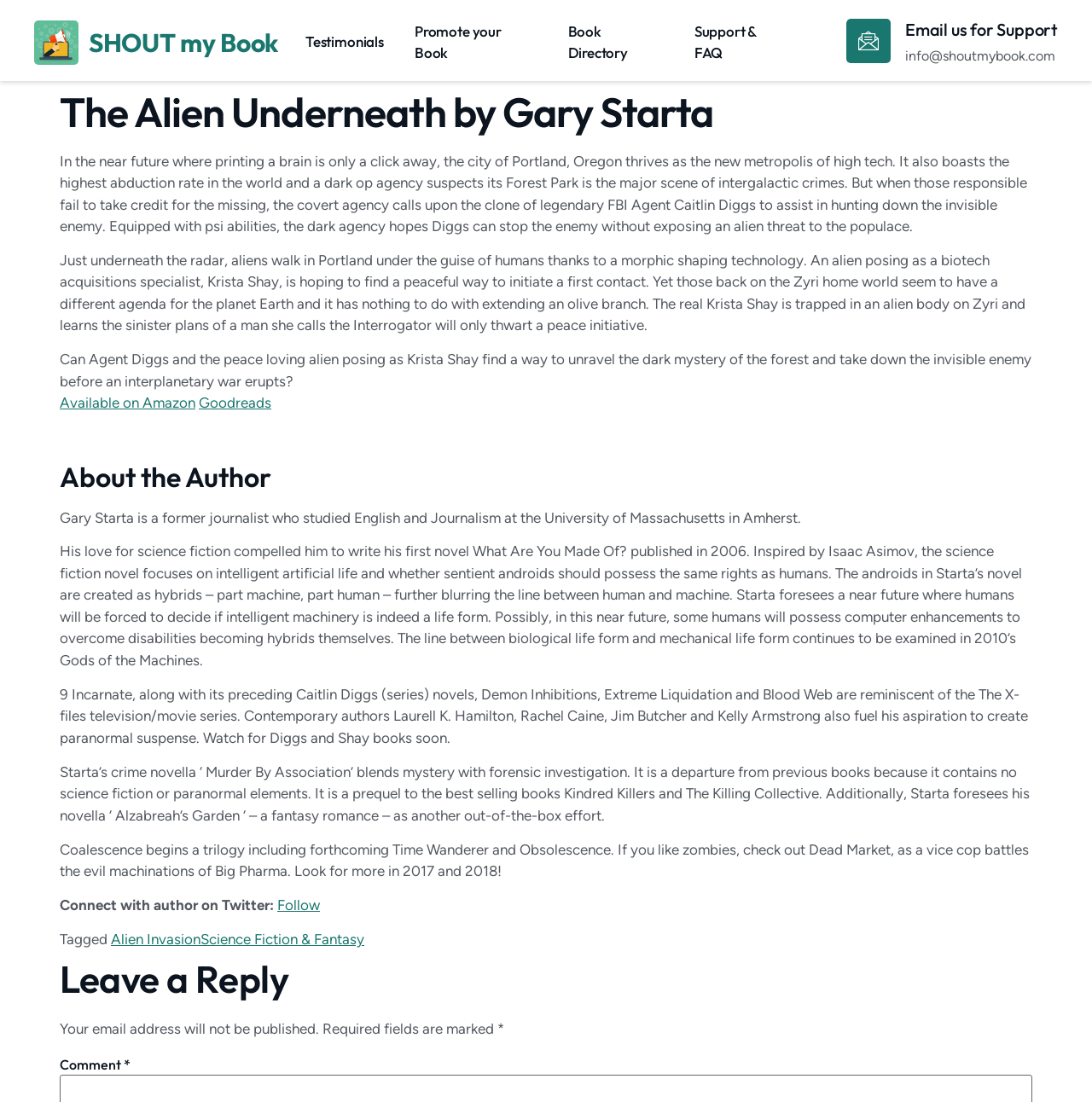Locate the UI element that matches the description Science Fiction & Fantasy in the webpage screenshot. Return the bounding box coordinates in the format (top-left x, top-left y, bottom-right x, bottom-right y), with values ranging from 0 to 1.

[0.184, 0.844, 0.334, 0.86]